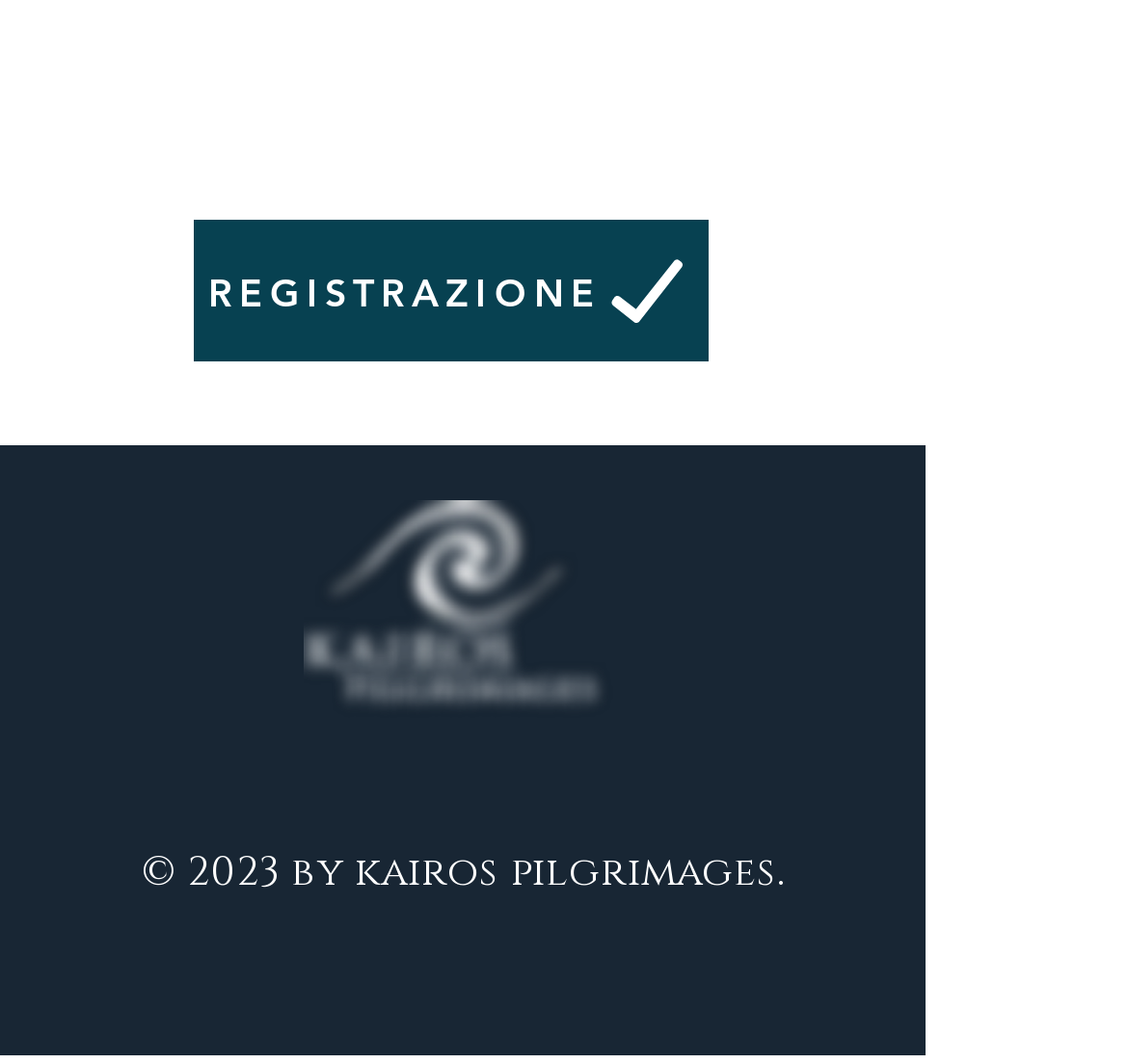Provide a thorough and detailed response to the question by examining the image: 
What is the copyright year?

I found the copyright year by looking at the StaticText element at the bottom of the page, which says '© 2023 by kairos pilgrimages.'